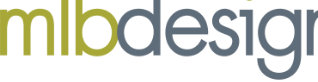Please give a one-word or short phrase response to the following question: 
What type of projects does MLB Design Group specialize in?

remodeling and new construction